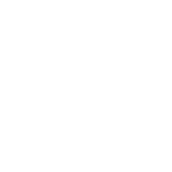What is the benefit of the cookware's heat retention?
Look at the image and answer the question using a single word or phrase.

Even cooking